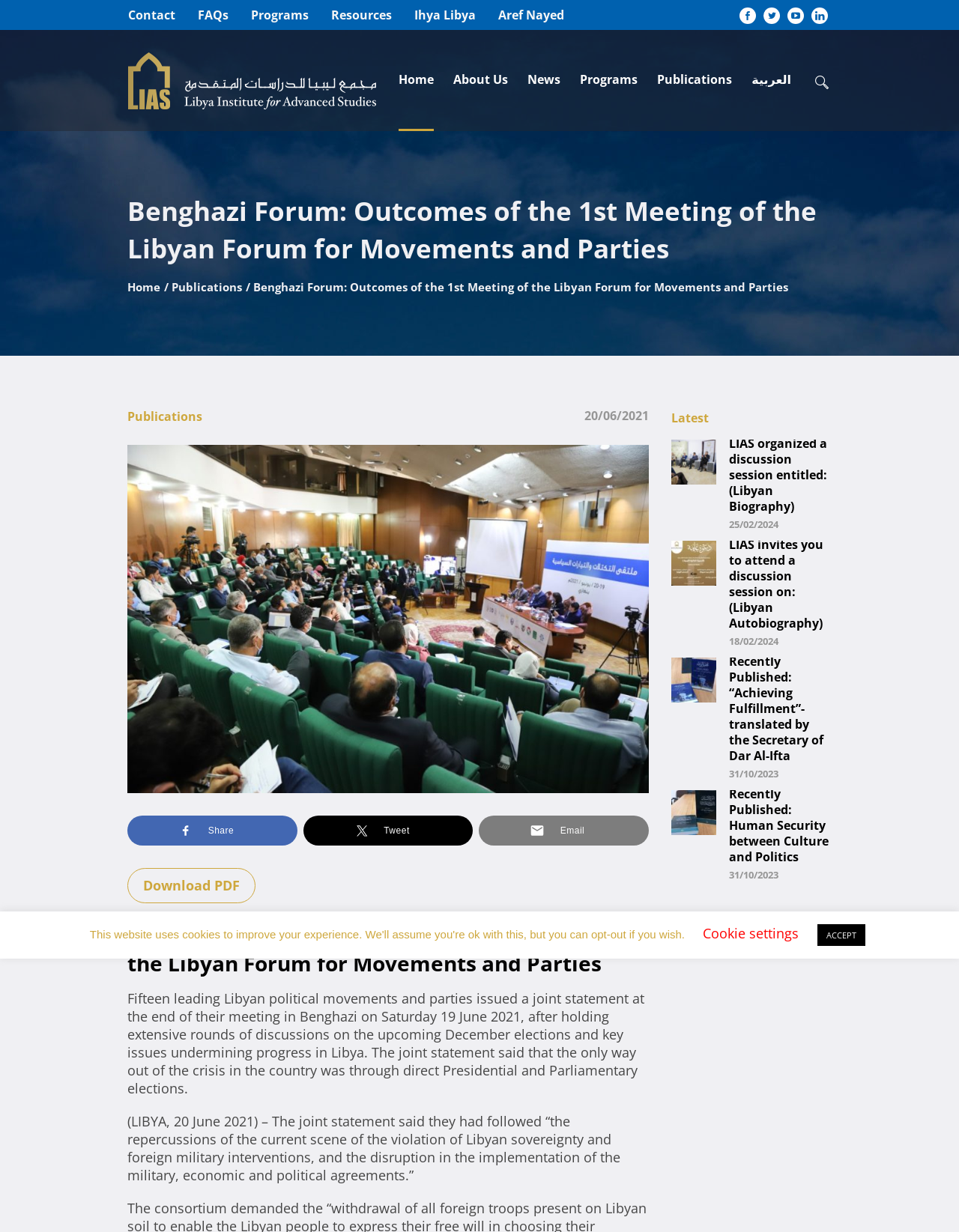Specify the bounding box coordinates of the area that needs to be clicked to achieve the following instruction: "Click on the 'Publications' link".

[0.179, 0.226, 0.252, 0.239]